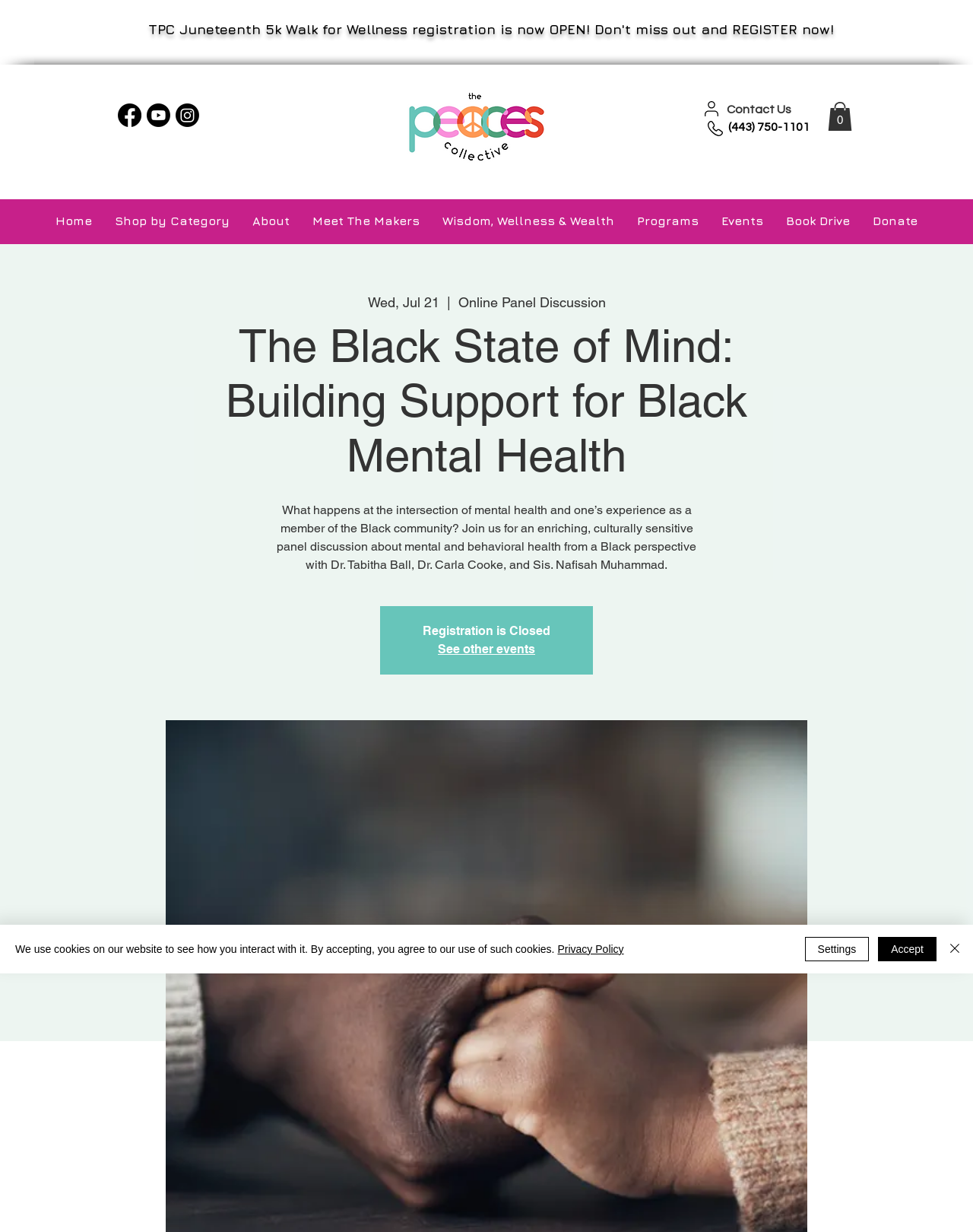Write a detailed summary of the webpage, including text, images, and layout.

This webpage appears to be the homepage of ThePeacesCollective, a website focused on mental health and wellness in the Black community. At the top left of the page, there is a heading announcing the registration for the TPC Juneteenth 5k Walk for Wellness. Below this, there is a social bar with links to the website's Facebook, Youtube, and Instagram pages, each represented by an icon.

To the right of the social bar, there is a logo of ThePeacesCollective, which is also a link. Above the logo, there is a navigation menu with links to various sections of the website, including Home, Shop by Category, About, Meet The Makers, Wisdom, Wellness & Wealth, Programs, Events, Book Drive, and Donate.

The main content of the page is an announcement for an online panel discussion titled "The Black State of Mind: Building Support for Black Mental Health". This event is described as a culturally sensitive discussion about mental and behavioral health from a Black perspective, featuring Dr. Tabitha Ball, Dr. Carla Cooke, and Sis. Nafisah Muhammad. The registration for this event is closed.

Below the event description, there is a link to see other events. At the top right of the page, there is a cart icon with a button indicating that it is empty. Below the cart icon, there is a phone number and a link to contact the website.

At the bottom of the page, there is a notification alerting users that the website uses cookies and providing a link to the Privacy Policy. There are also buttons to accept, settings, and close the notification.